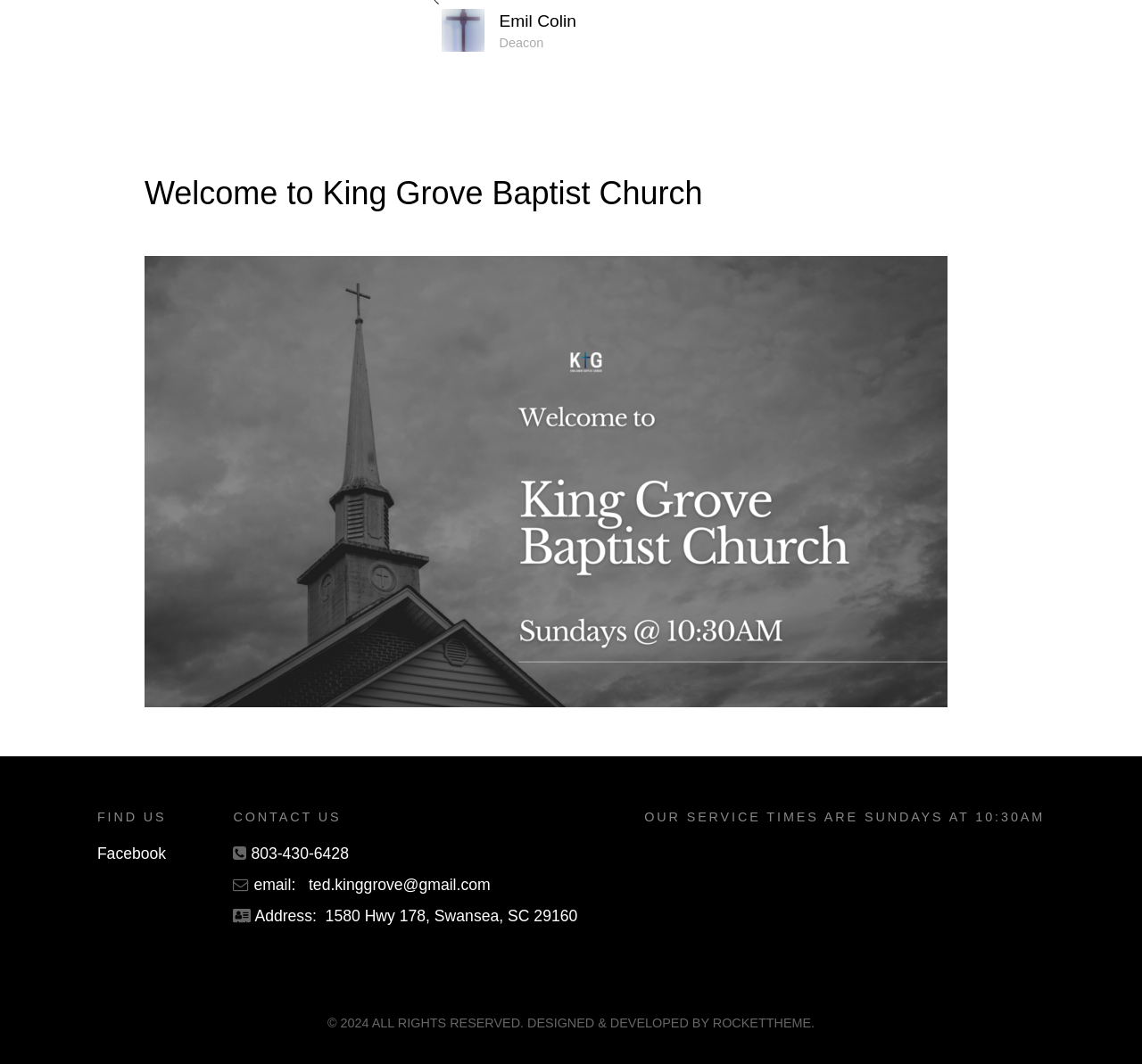What is the address of the church?
Give a thorough and detailed response to the question.

The address can be found in the link element 'Address: 1580 Hwy 178, Swansea, SC 29160' which is a child element of the FooterAsNonLandmark element.